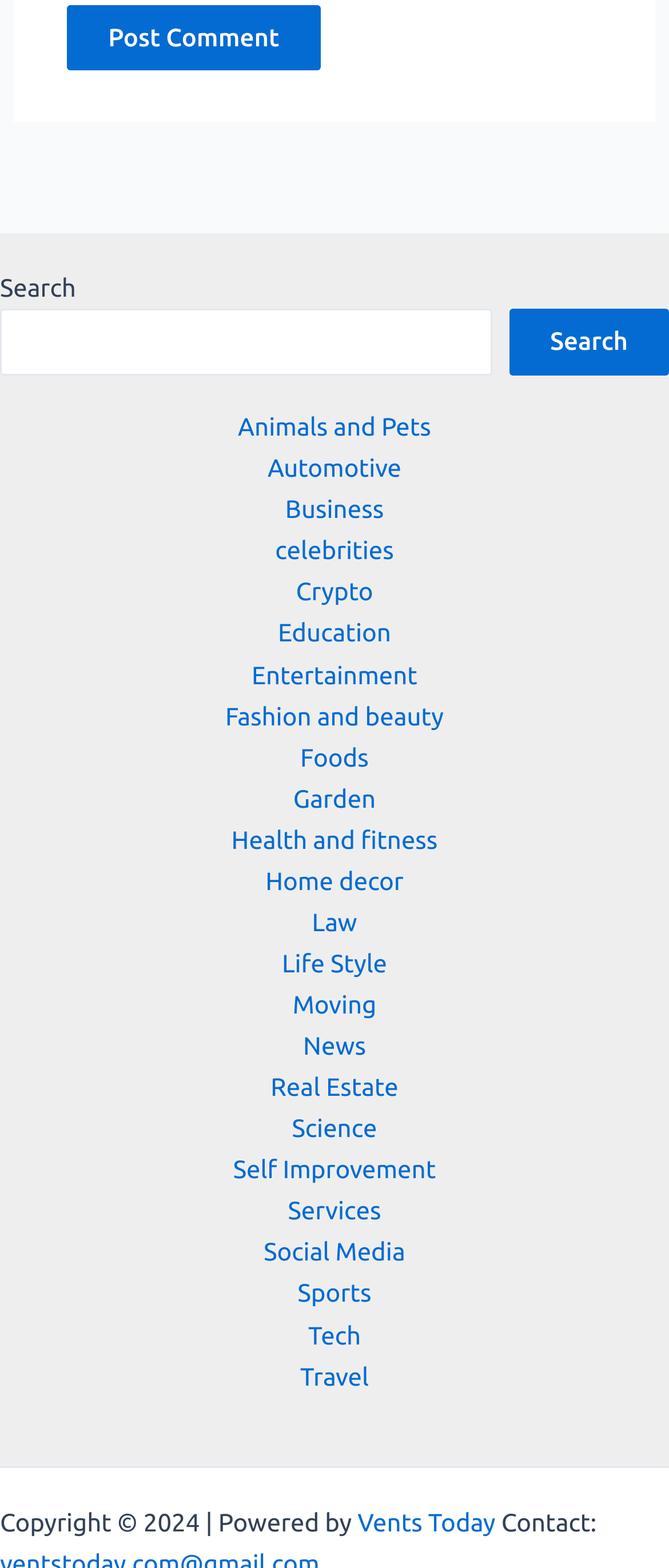Please specify the bounding box coordinates of the clickable region necessary for completing the following instruction: "Search for something". The coordinates must consist of four float numbers between 0 and 1, i.e., [left, top, right, bottom].

[0.0, 0.197, 0.735, 0.239]